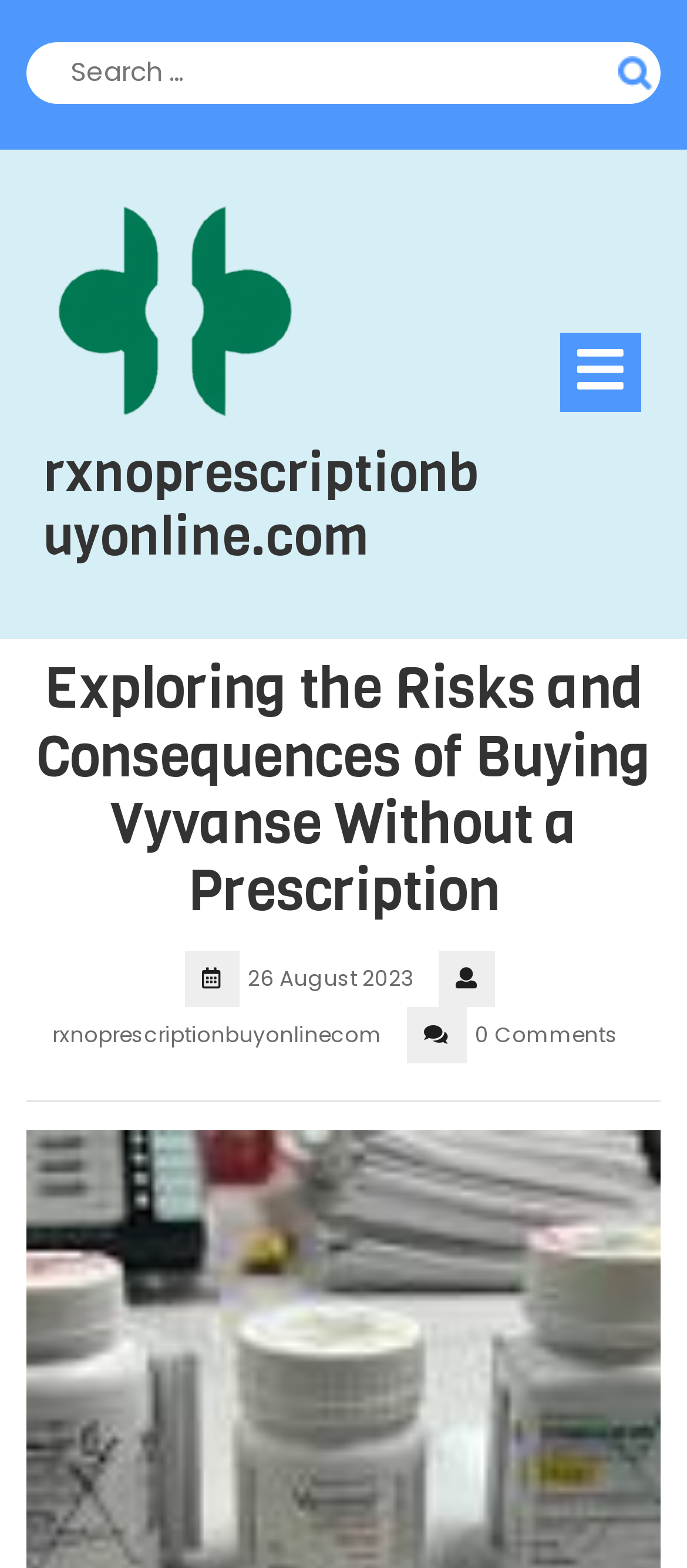Is there a button to open something on the webpage?
Based on the screenshot, give a detailed explanation to answer the question.

I found a button to open something on the webpage by looking at the button element with the text ' Open Button' which is located on the right side of the webpage, and it suggests that users can click on it to open something.